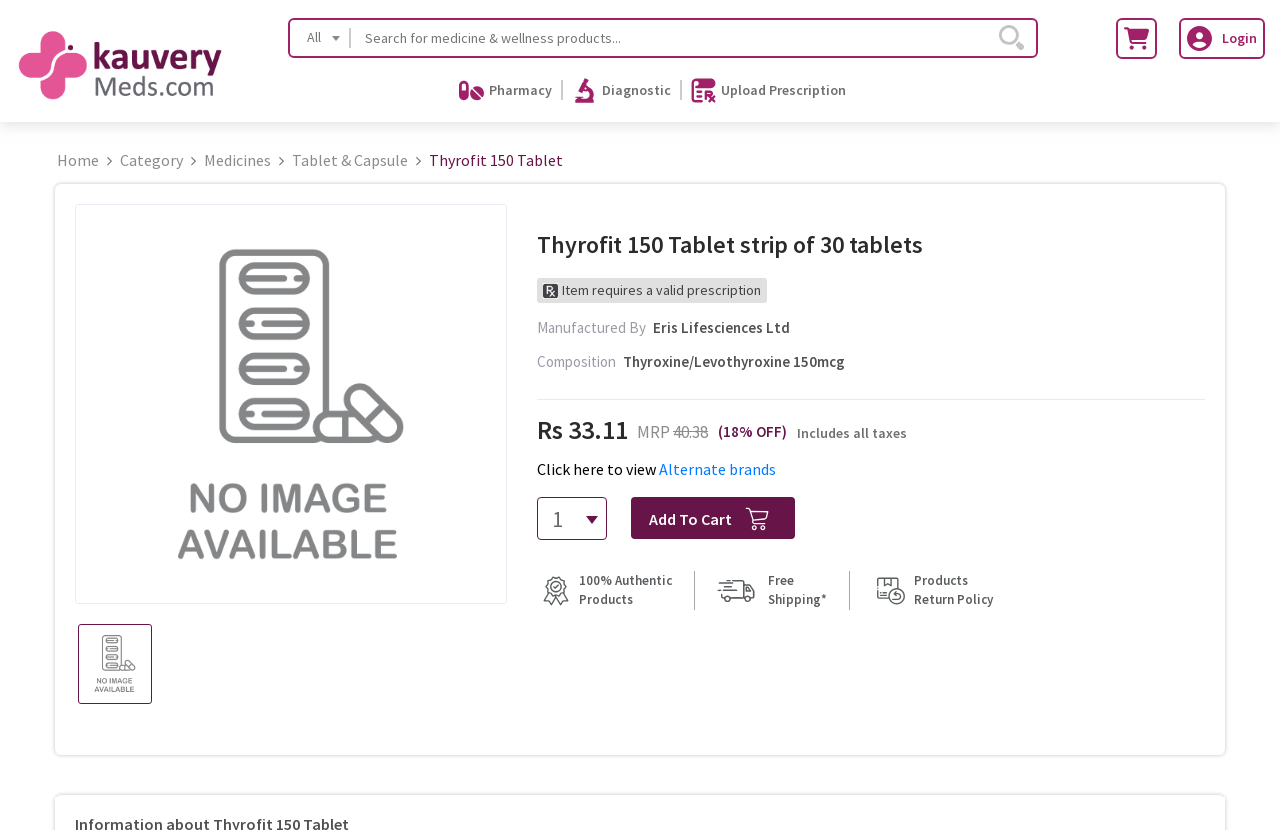What is the name of the medicine?
Based on the content of the image, thoroughly explain and answer the question.

The name of the medicine can be found in the heading element with the text 'Thyrofit 150 Tablet strip of 30 tablets' and also in the static text element with the text 'Thyrofit 150 Tablet'.